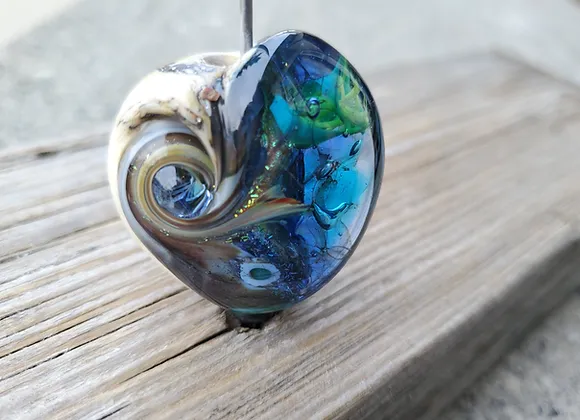How much does the bead cost?
Give a single word or phrase as your answer by examining the image.

C$65.00